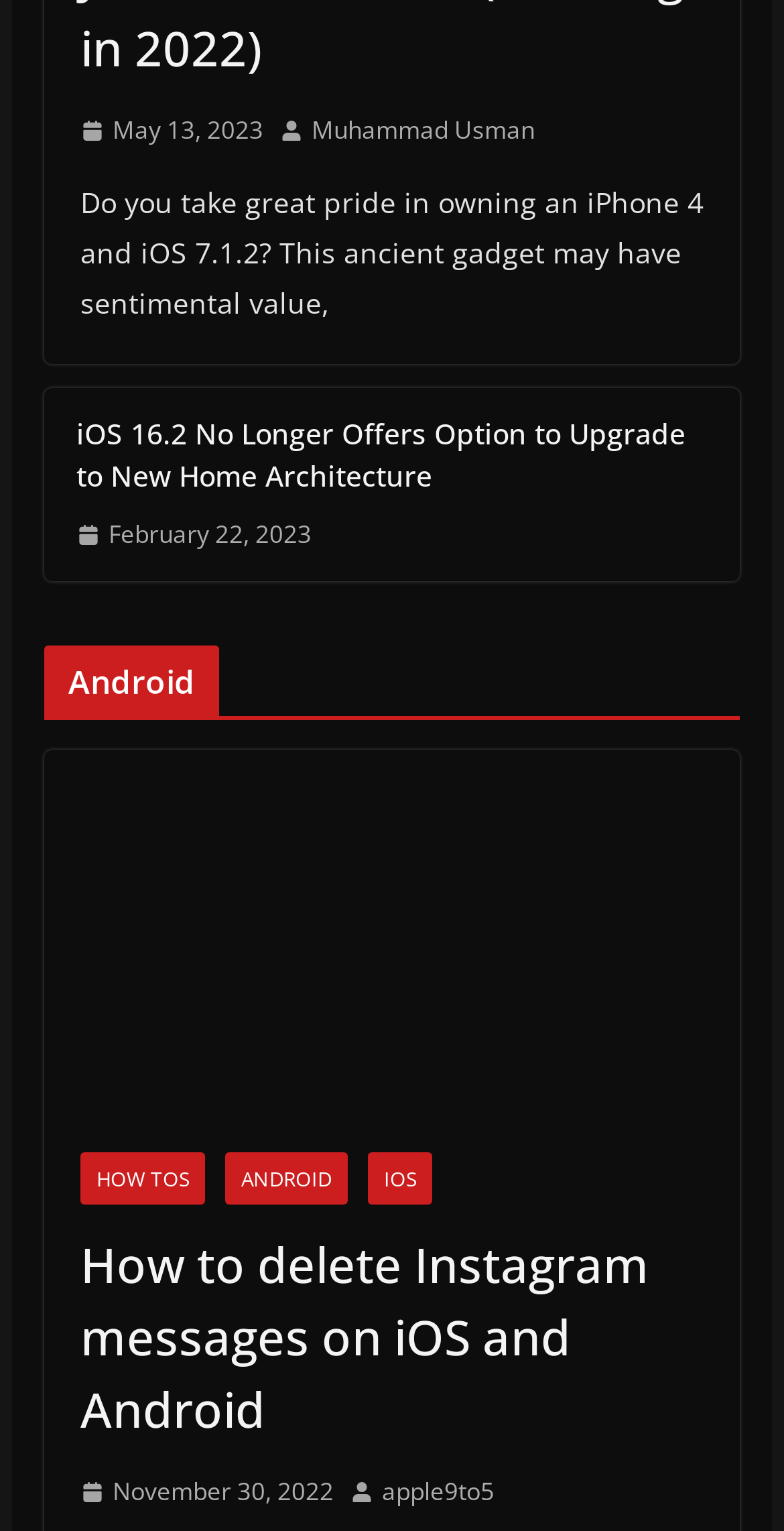Determine the bounding box coordinates of the region to click in order to accomplish the following instruction: "Visit the HOW TOS page". Provide the coordinates as four float numbers between 0 and 1, specifically [left, top, right, bottom].

[0.102, 0.752, 0.261, 0.787]